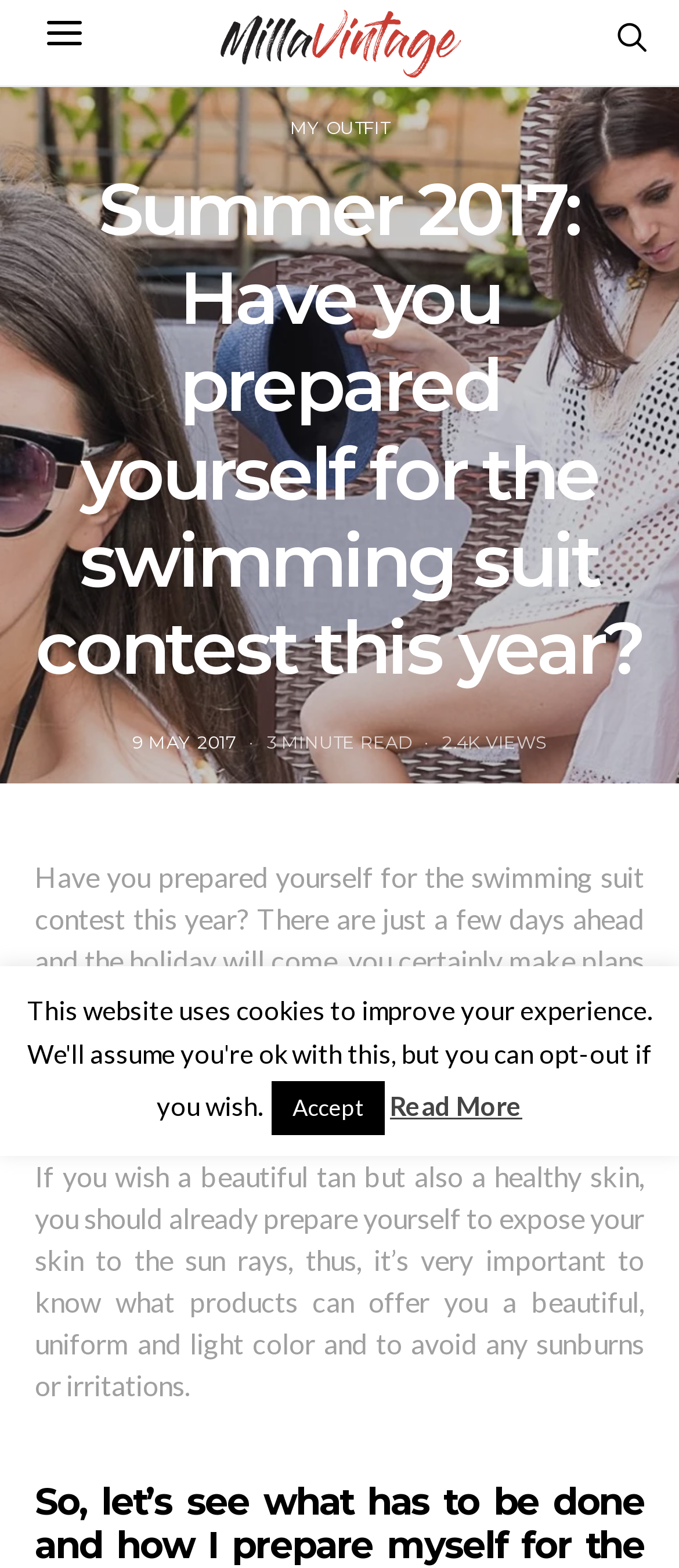What is the topic of the article?
Based on the image, give a concise answer in the form of a single word or short phrase.

swimming suit contest